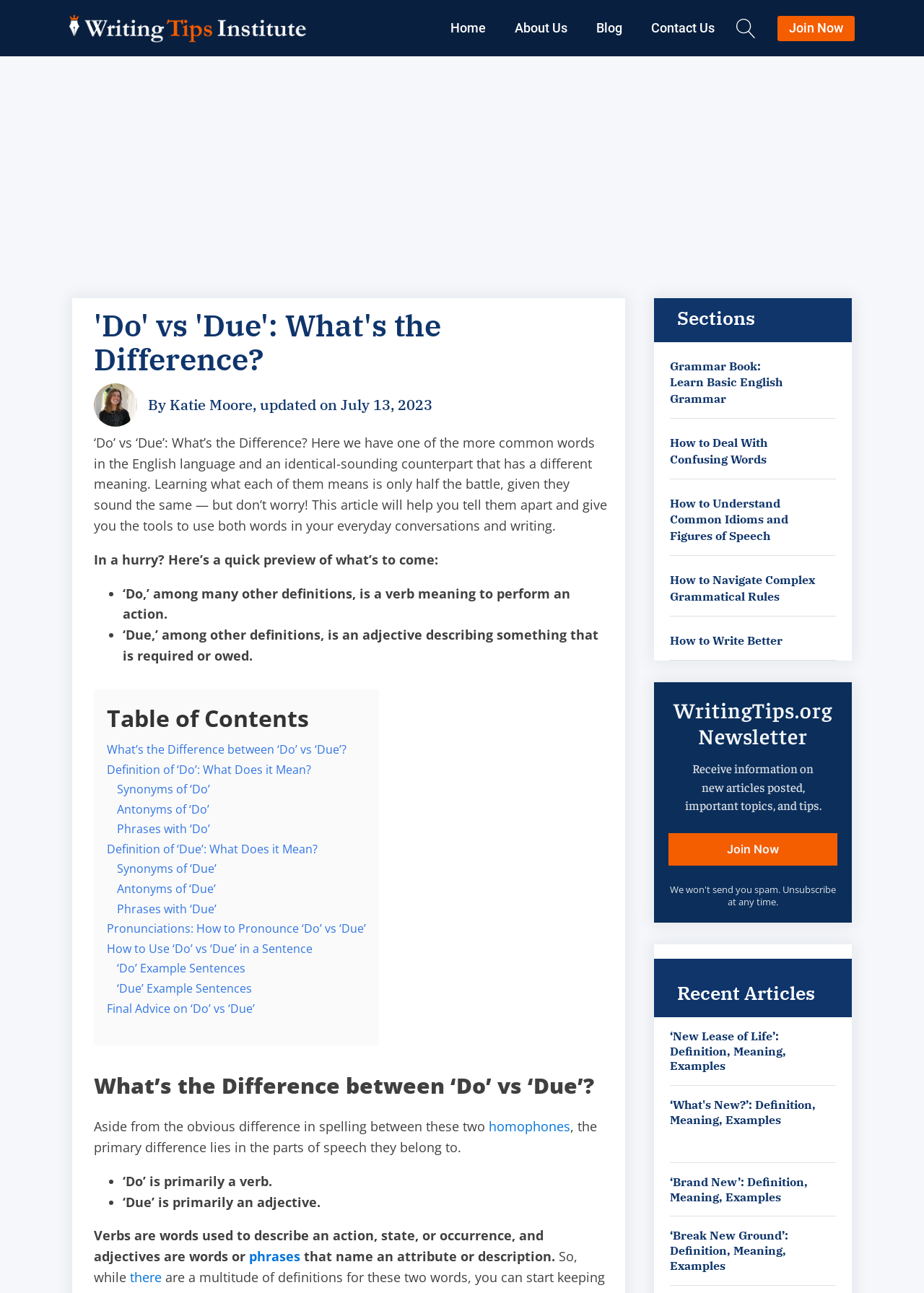Please find and generate the text of the main heading on the webpage.

'Do' vs 'Due': What's the Difference?